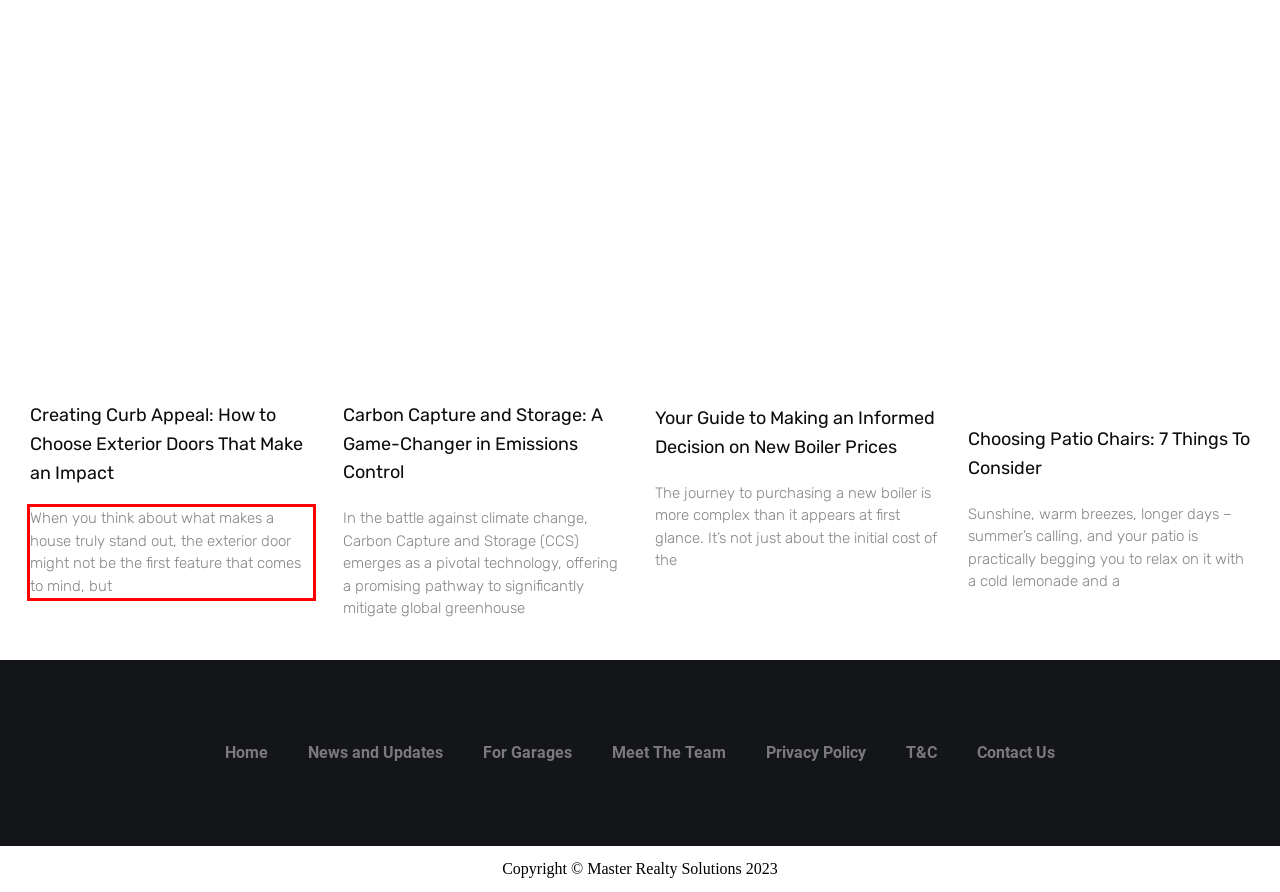Please perform OCR on the text content within the red bounding box that is highlighted in the provided webpage screenshot.

When you think about what makes a house truly stand out, the exterior door might not be the first feature that comes to mind, but